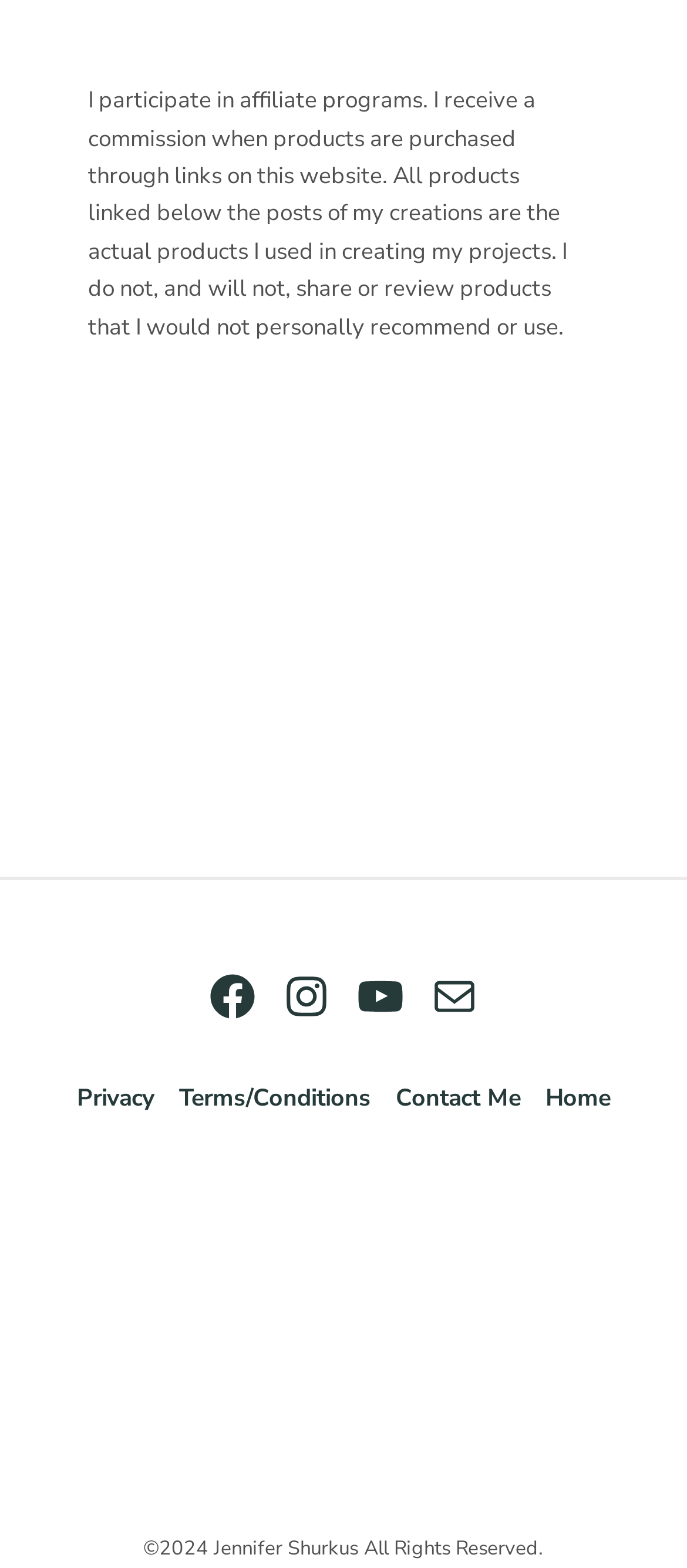Specify the bounding box coordinates (top-left x, top-left y, bottom-right x, bottom-right y) of the UI element in the screenshot that matches this description: Mail

[0.623, 0.619, 0.7, 0.652]